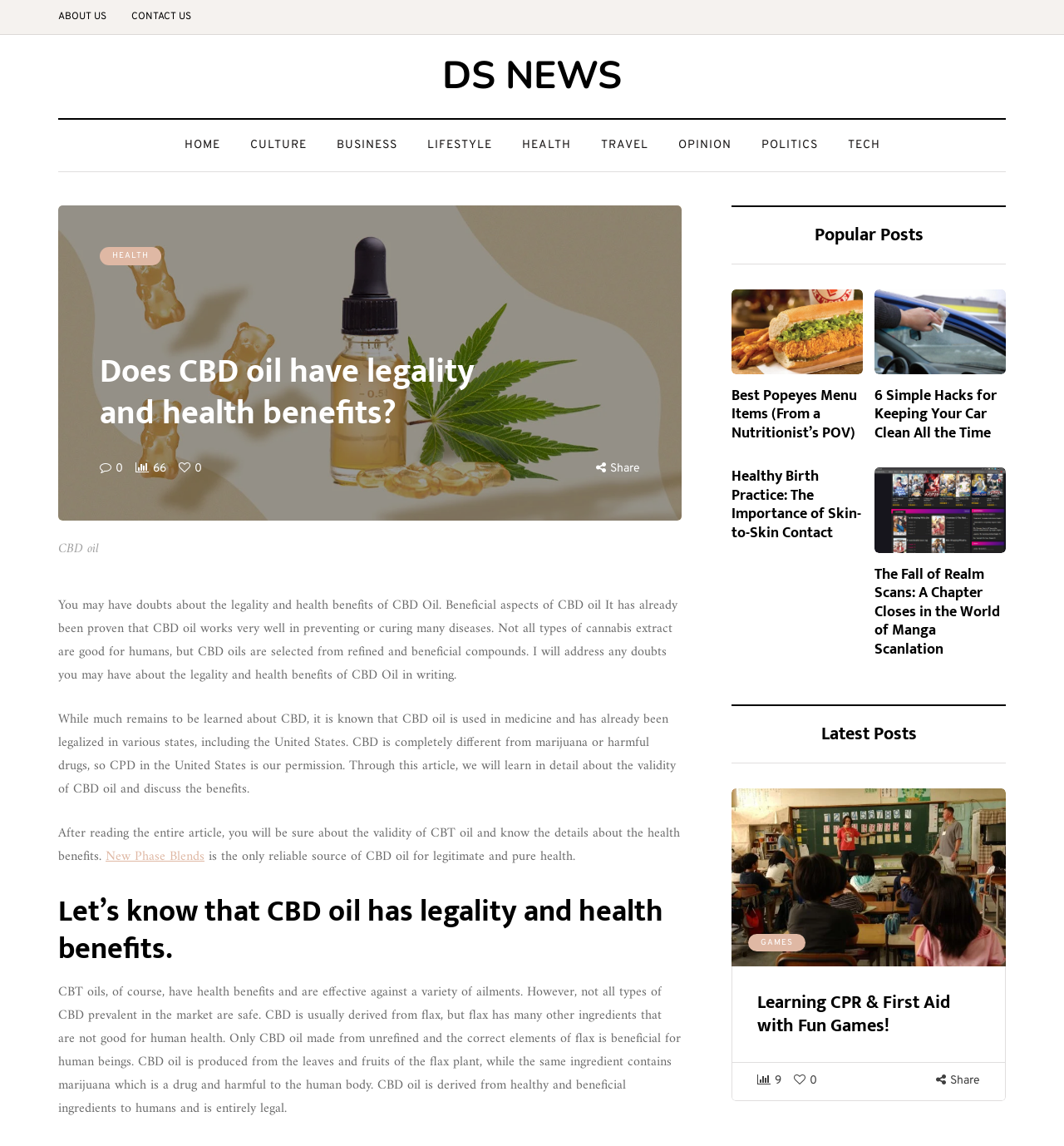Refer to the image and provide an in-depth answer to the question: 
What is the section below the main article about?

The section below the main article is titled 'Popular Posts' and features links to other articles on various topics, such as nutrition, car maintenance, and manga scanlation.